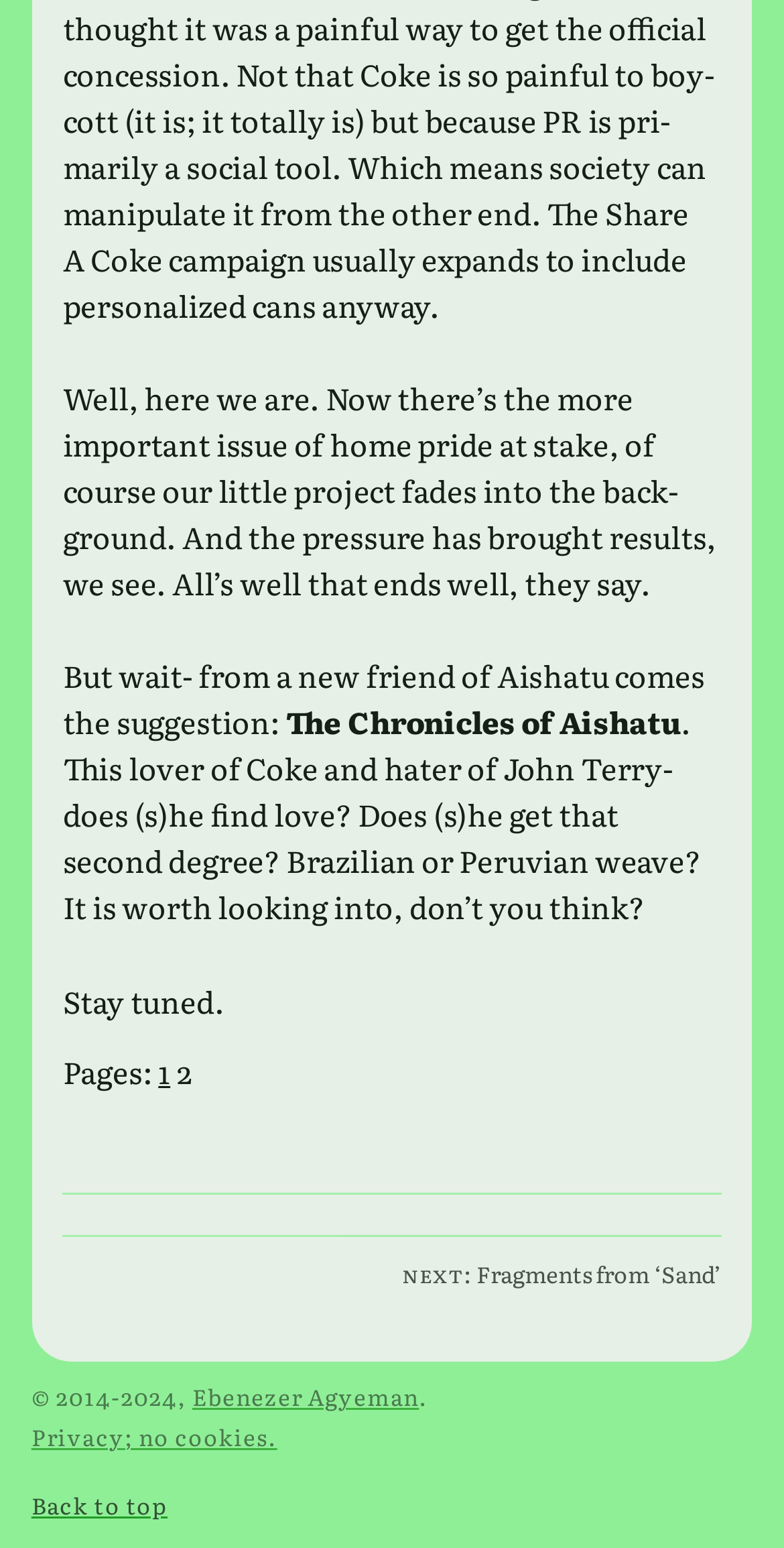Give the bounding box coordinates for the element described by: "Ebenezer Agyeman".

[0.245, 0.892, 0.534, 0.912]